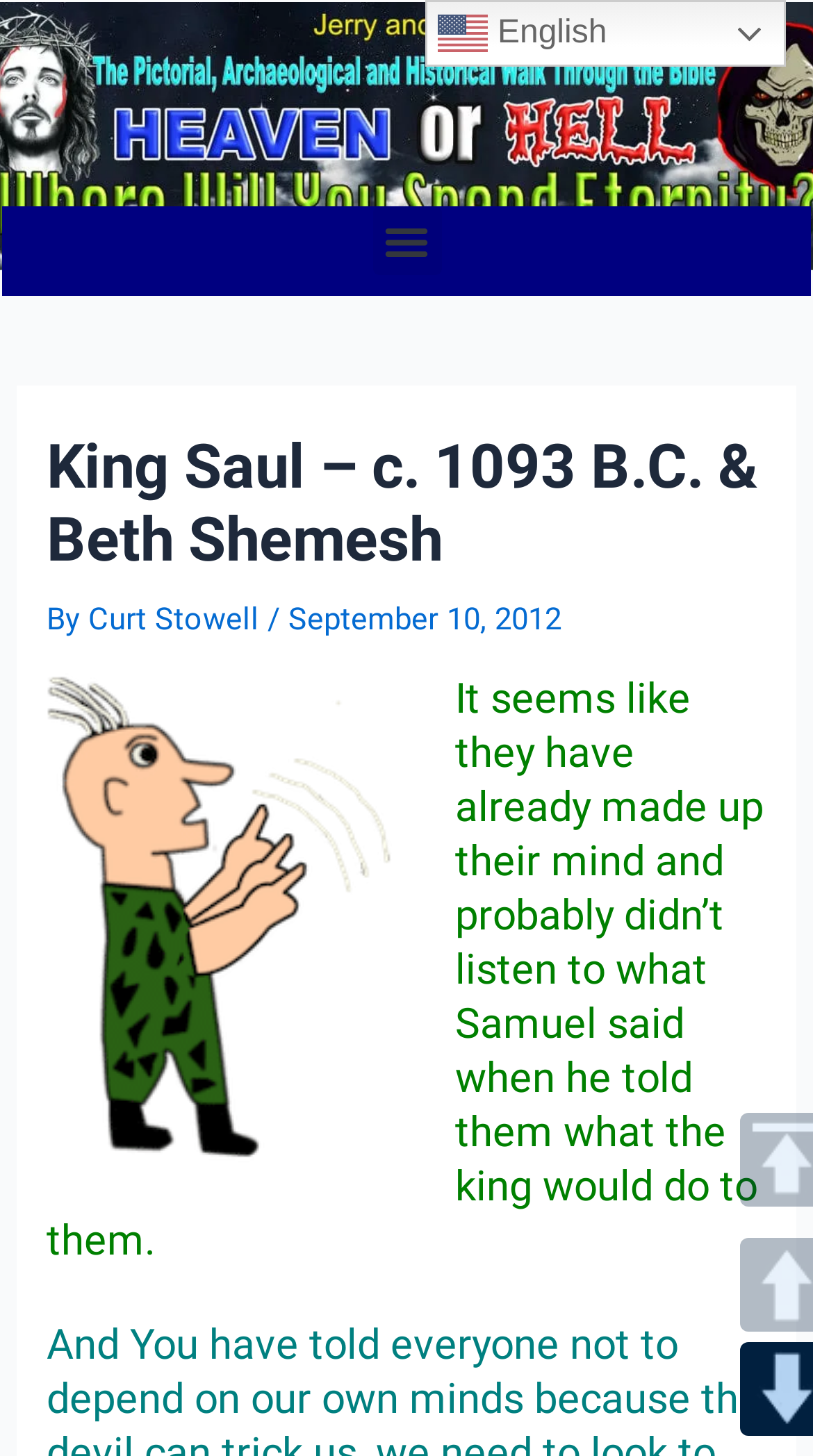By analyzing the image, answer the following question with a detailed response: What is the date of the article?

The date of the article can be found by looking at the header section of the webpage, where it says 'September 10, 2012'.